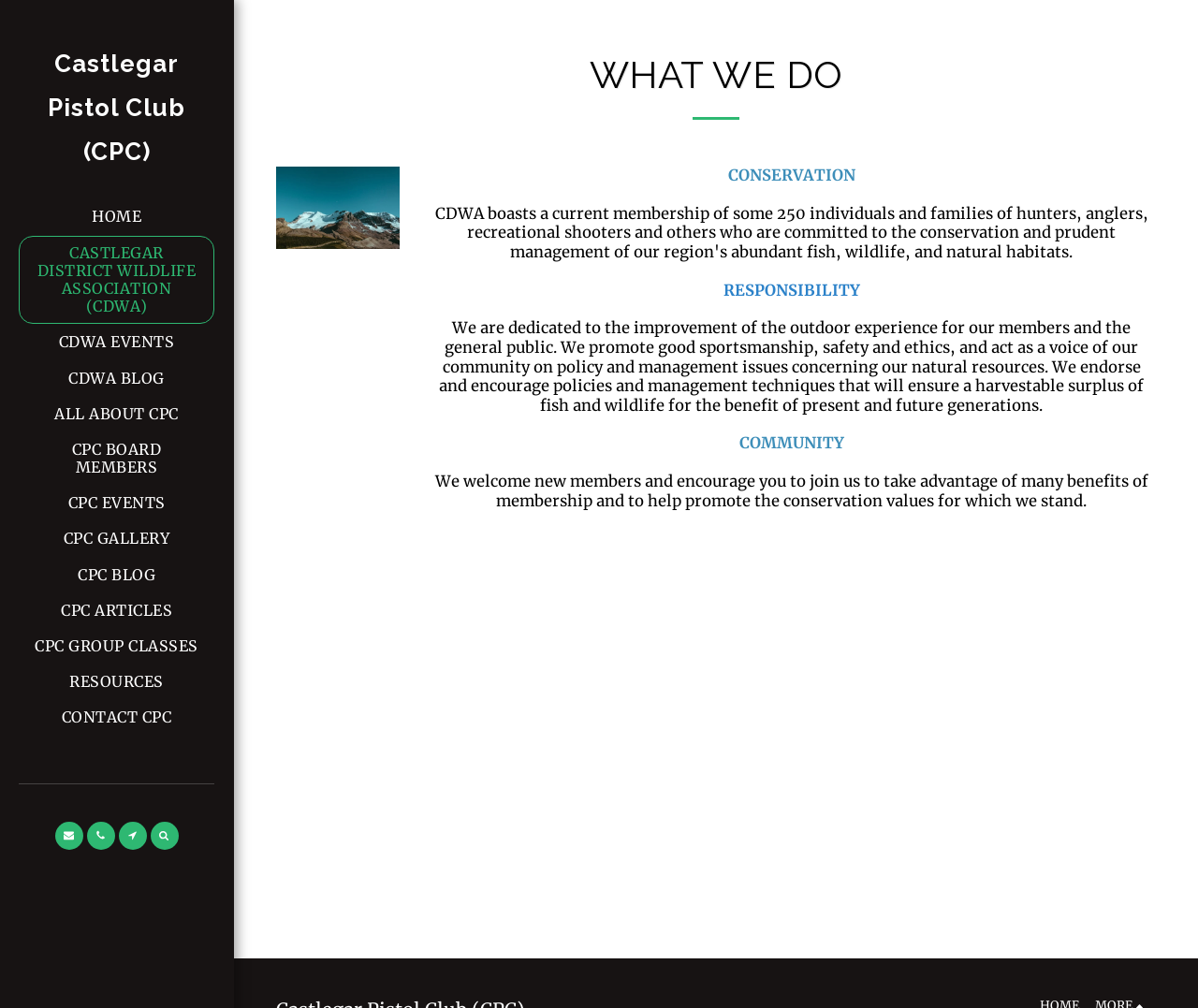What is encouraged by the club?
Respond with a short answer, either a single word or a phrase, based on the image.

New members to join